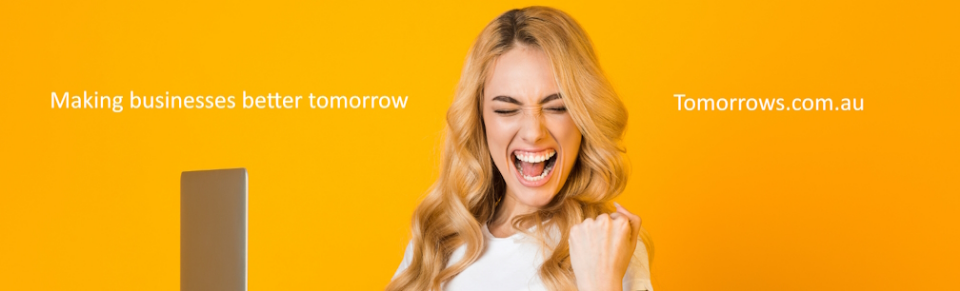Create an elaborate description of the image, covering every aspect.

The image features a joyful young woman with long, wavy blonde hair, celebrating with a triumphant expression. She is positioned beside a sleek laptop, indicating a dynamic and professional atmosphere. The background is a vivid orange, which enhances the sense of energy and optimism. 

Prominently displayed in the image are the phrases "Making businesses better tomorrow" and the website "Tomorrows.com.au," suggesting a focus on business growth and innovation. This visual captures a forward-thinking approach, aligning with the mission of empowering businesses for future success. The overall tone is one of enthusiasm and empowerment, appealing to entrepreneurs and business owners looking for ways to improve and thrive in a competitive landscape.